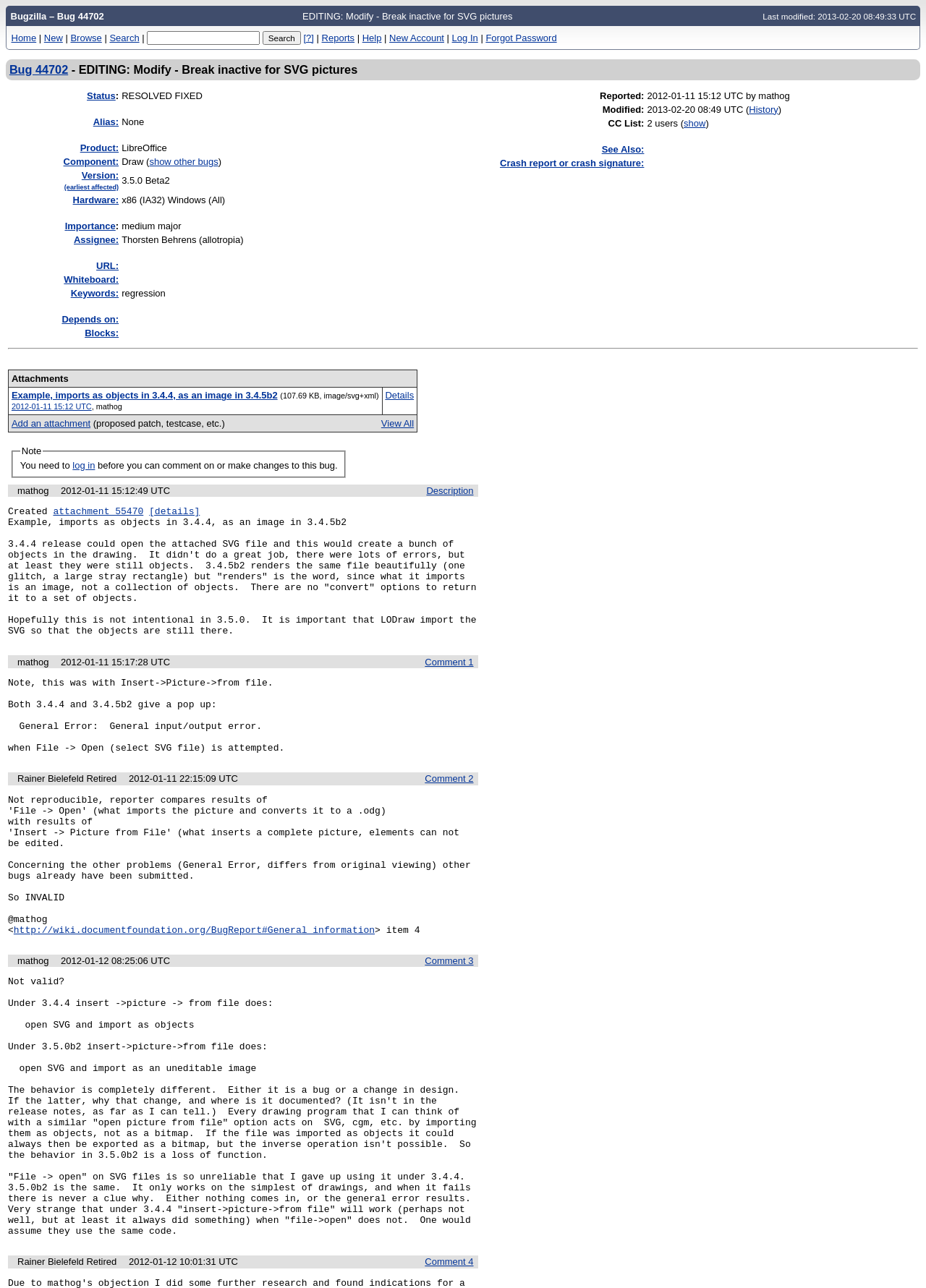What is the product associated with bug 44702?
Please provide an in-depth and detailed response to the question.

I found the answer by examining the table with the bug details, where the 'Product:' rowheader is associated with the gridcell containing the text 'LibreOffice'.